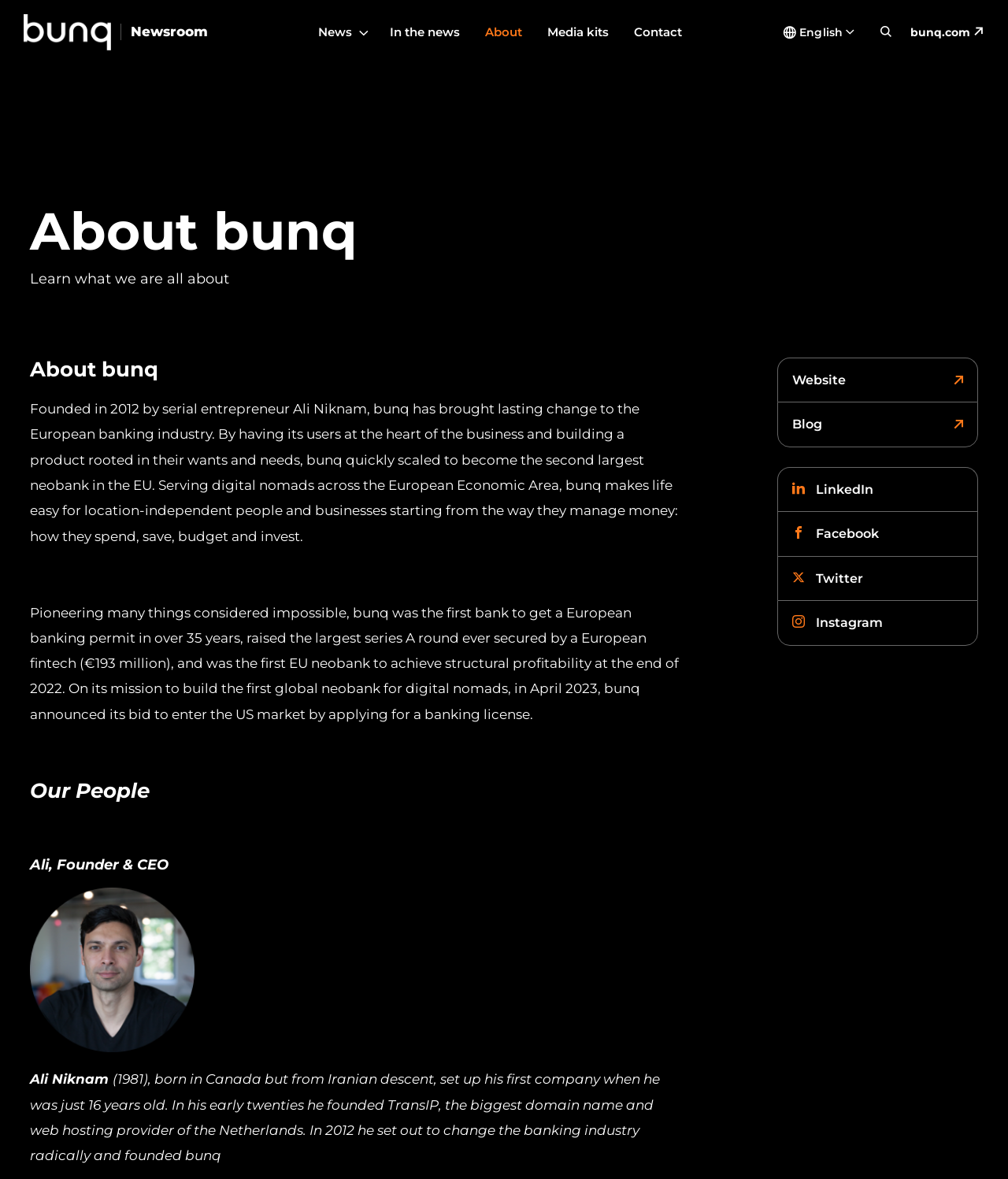Based on the description "Rug Doctor Reviews", find the bounding box of the specified UI element.

None